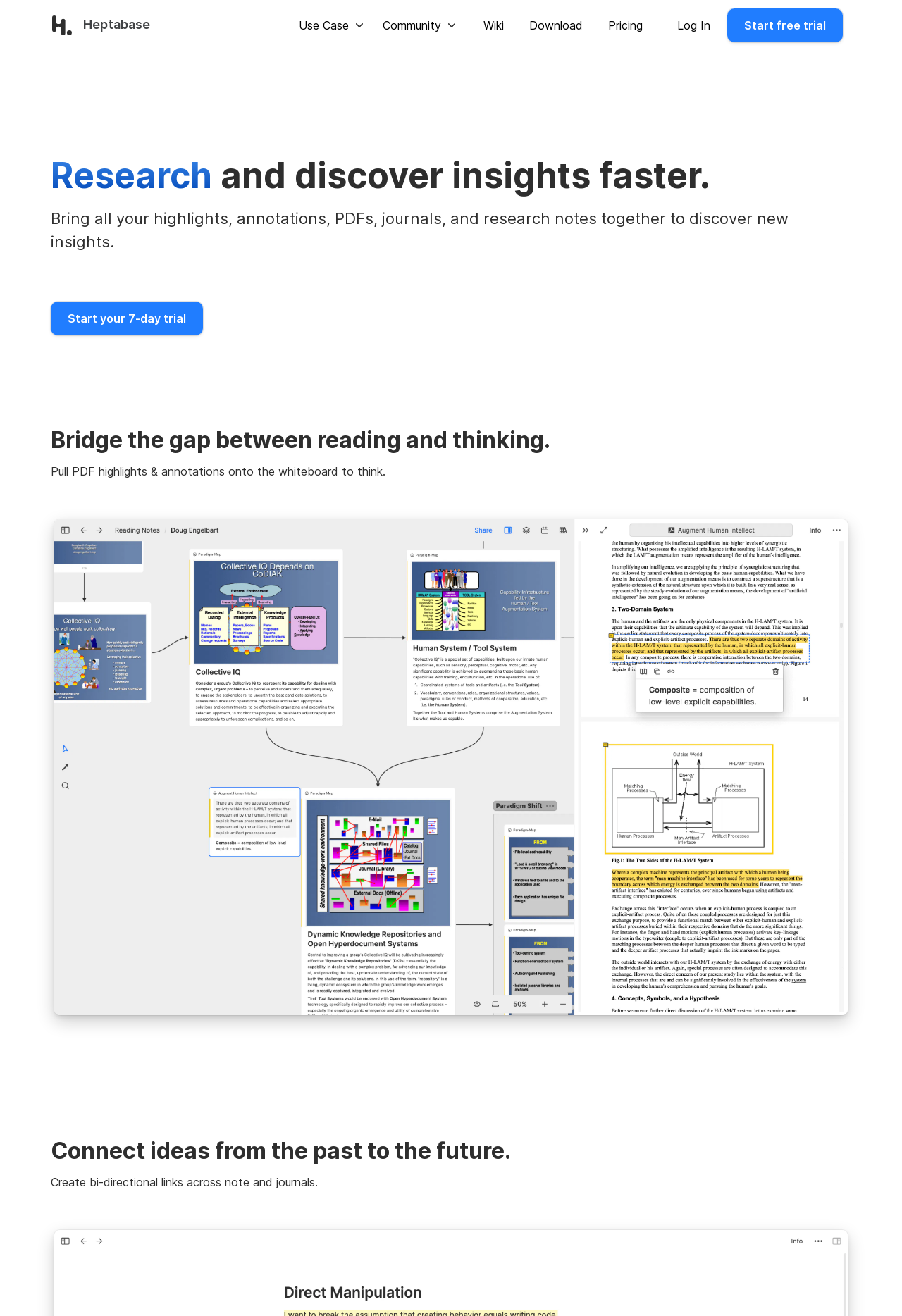Kindly determine the bounding box coordinates for the clickable area to achieve the given instruction: "Click the 'Use Case' button".

[0.322, 0.009, 0.415, 0.029]